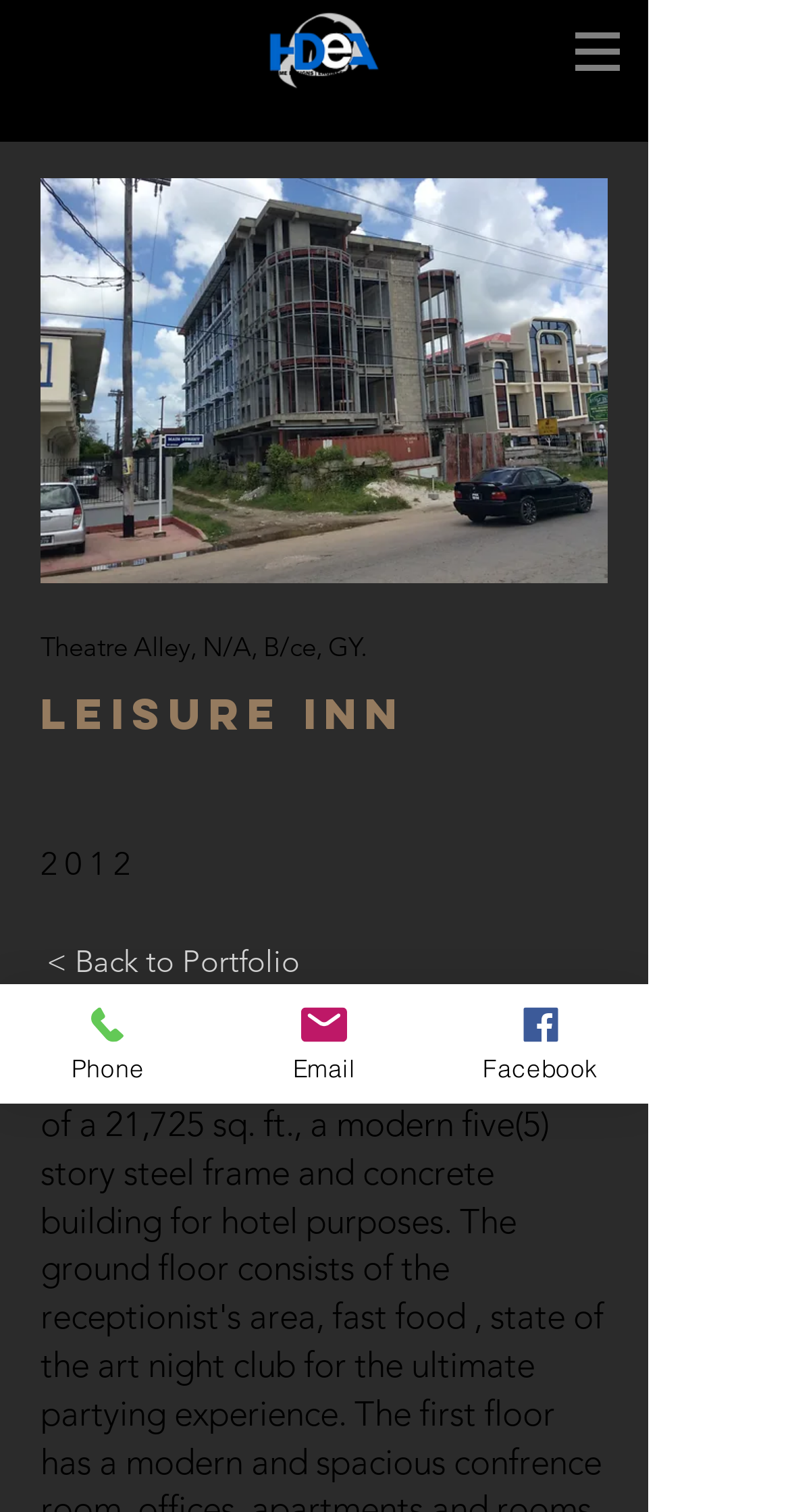Based on the element description: "Phone", identify the bounding box coordinates for this UI element. The coordinates must be four float numbers between 0 and 1, listed as [left, top, right, bottom].

[0.0, 0.651, 0.274, 0.73]